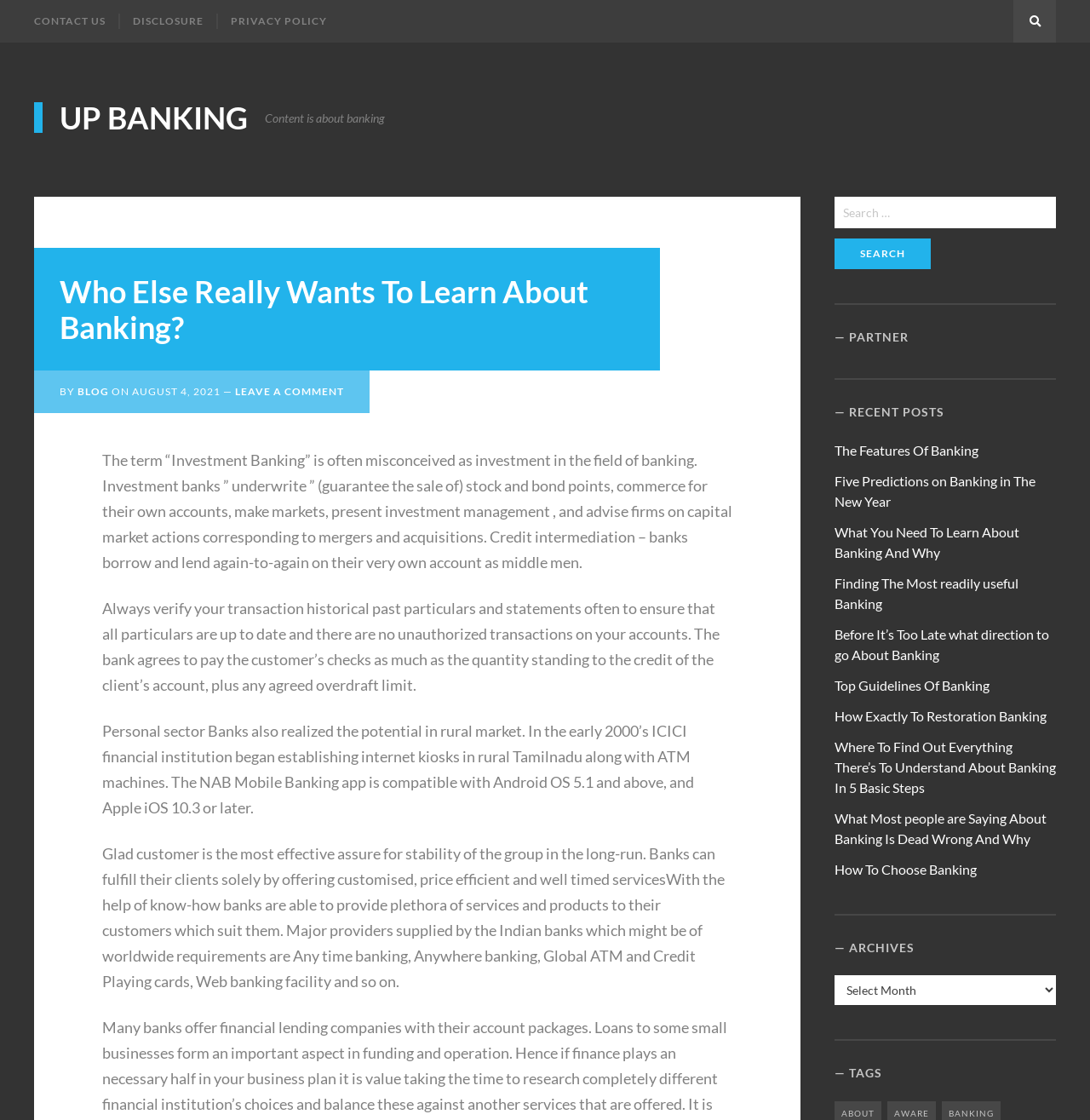Kindly determine the bounding box coordinates for the clickable area to achieve the given instruction: "Click on the 'UP BANKING' link".

[0.031, 0.091, 0.227, 0.119]